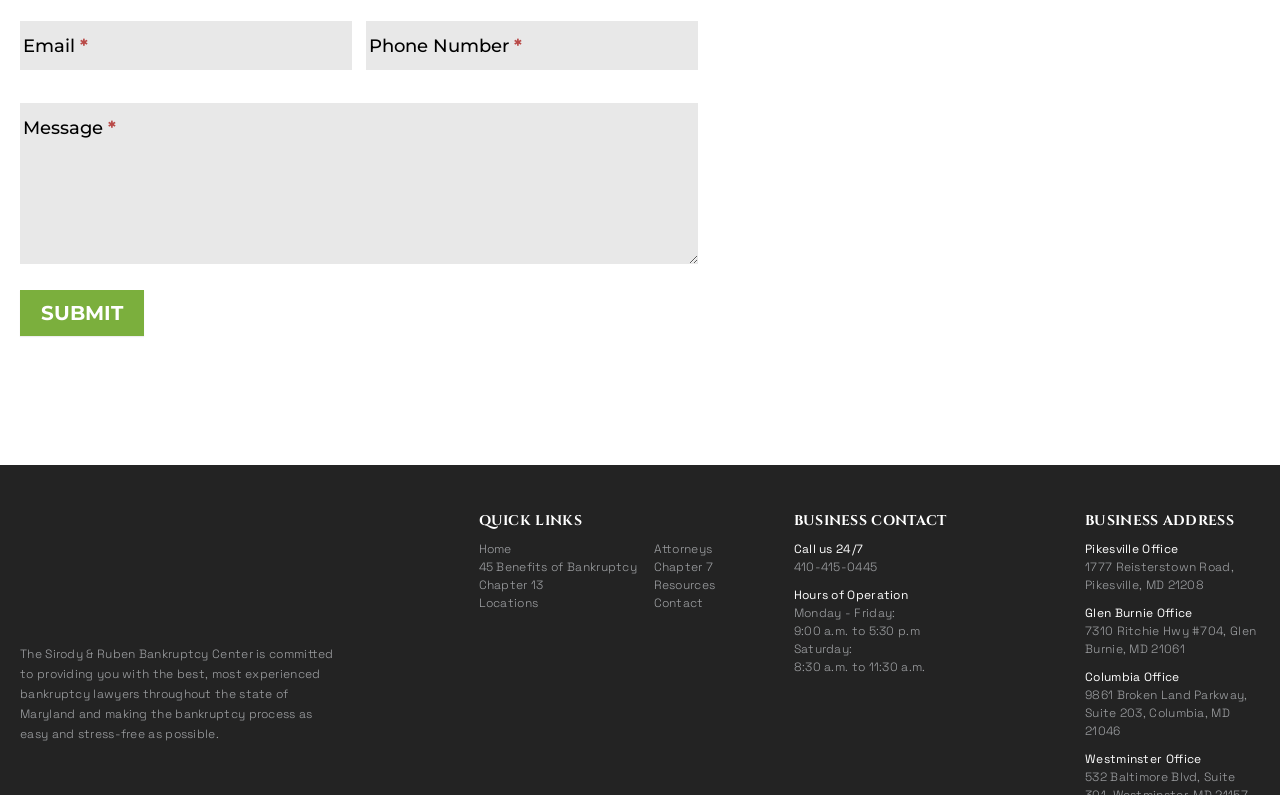Locate the bounding box coordinates of the clickable part needed for the task: "Read the article by Christine Bates".

None